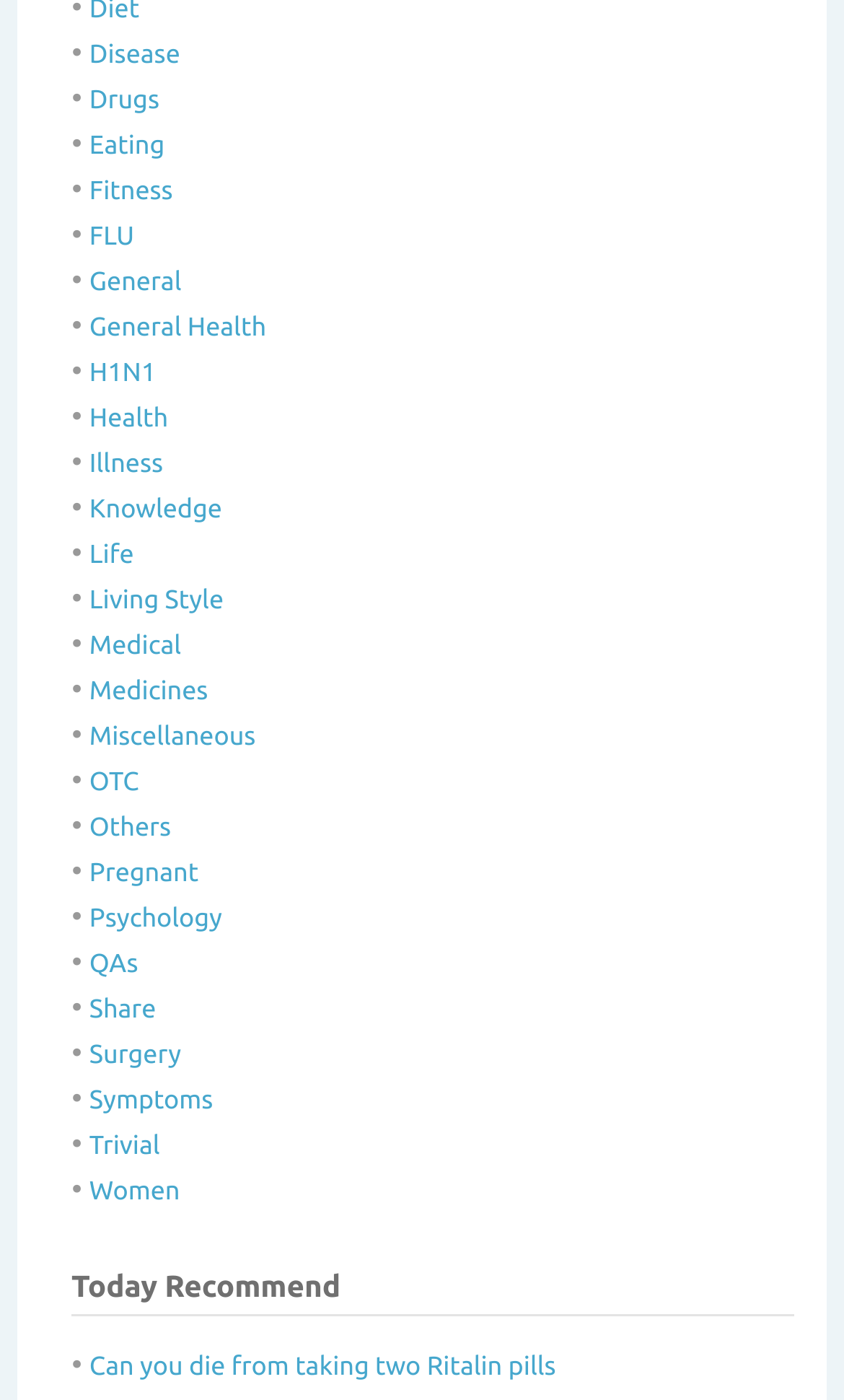Using the information in the image, could you please answer the following question in detail:
What is the topic of the recommended question?

The recommended question 'Can you die from taking two Ritalin pills' suggests that the topic is related to the effects of taking Ritalin pills.